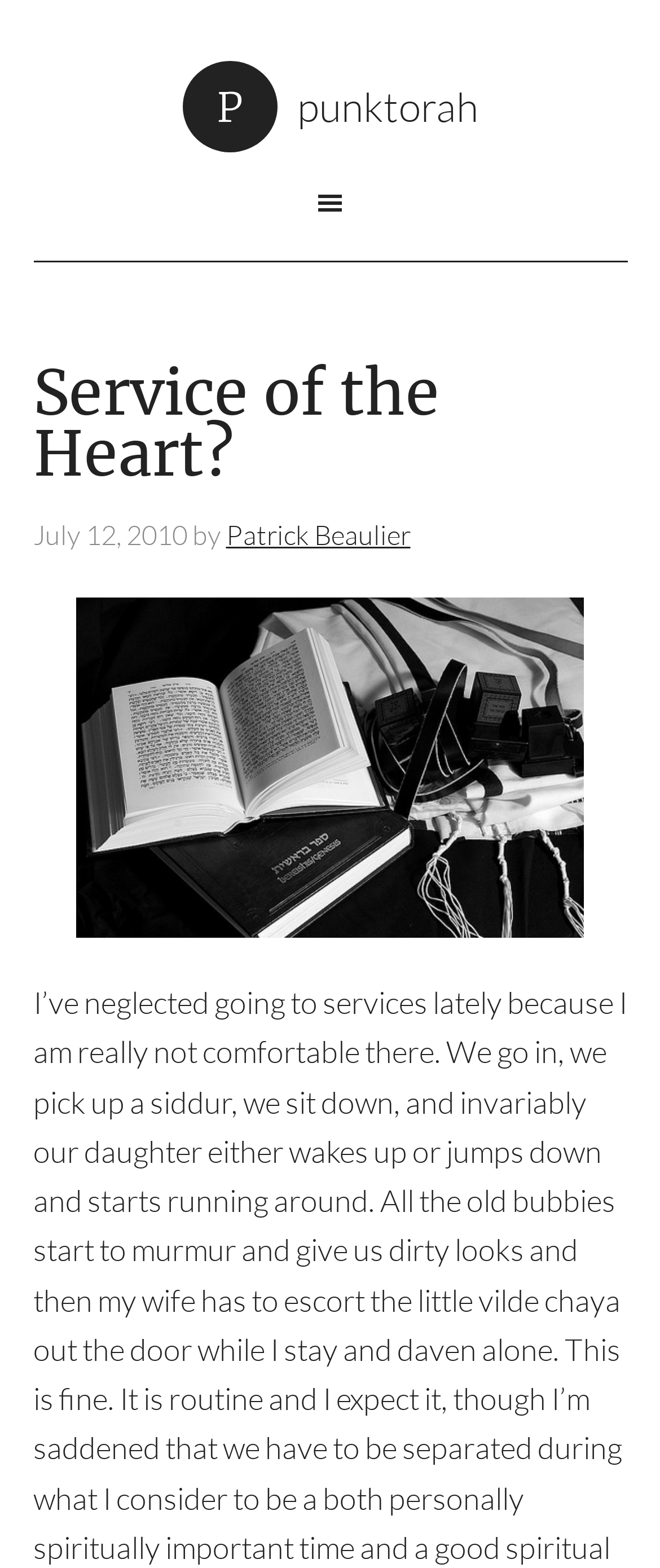Identify the bounding box coordinates for the UI element that matches this description: "Cite".

None